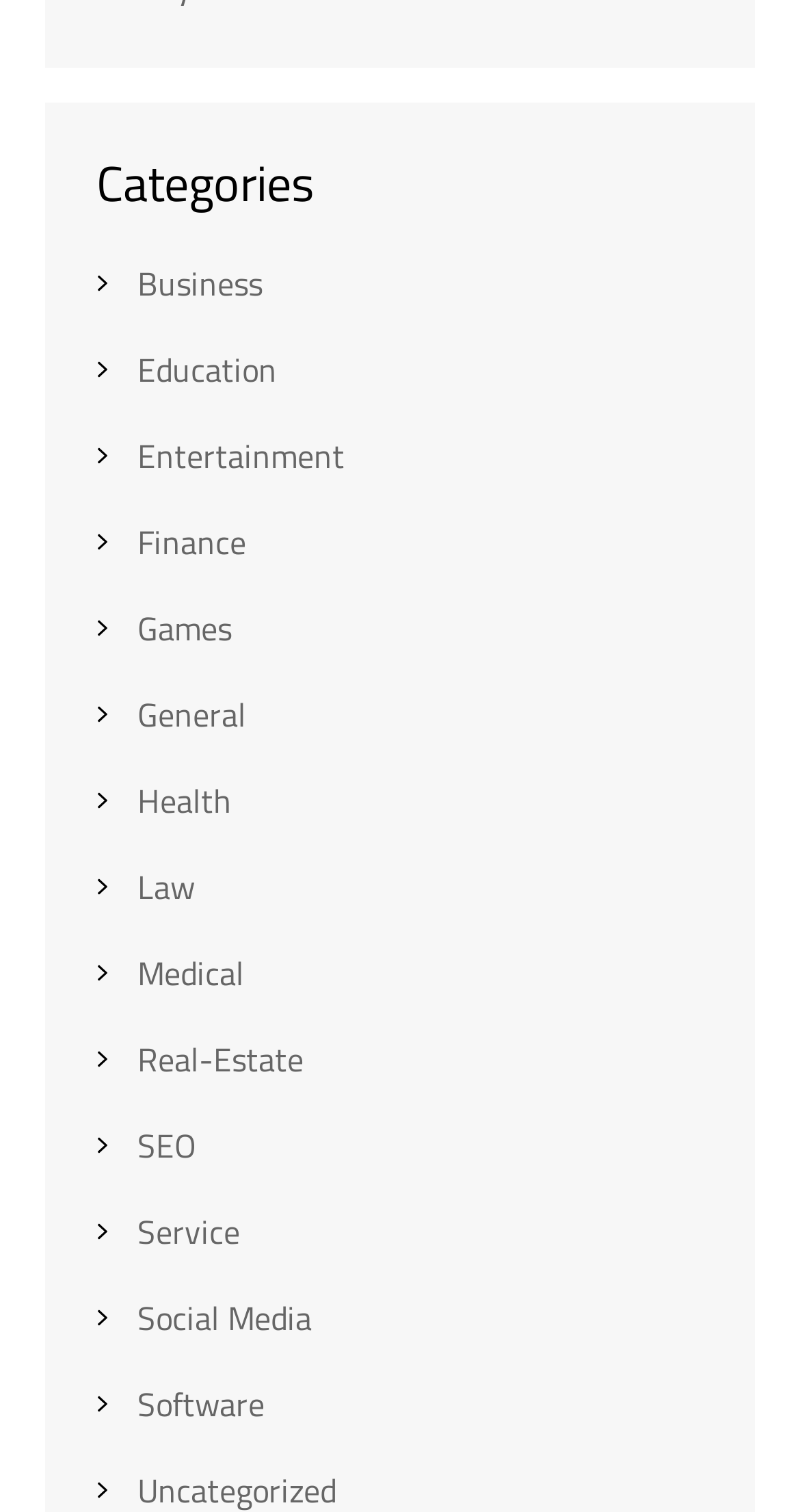Could you indicate the bounding box coordinates of the region to click in order to complete this instruction: "Click on Business category".

[0.172, 0.171, 0.328, 0.204]